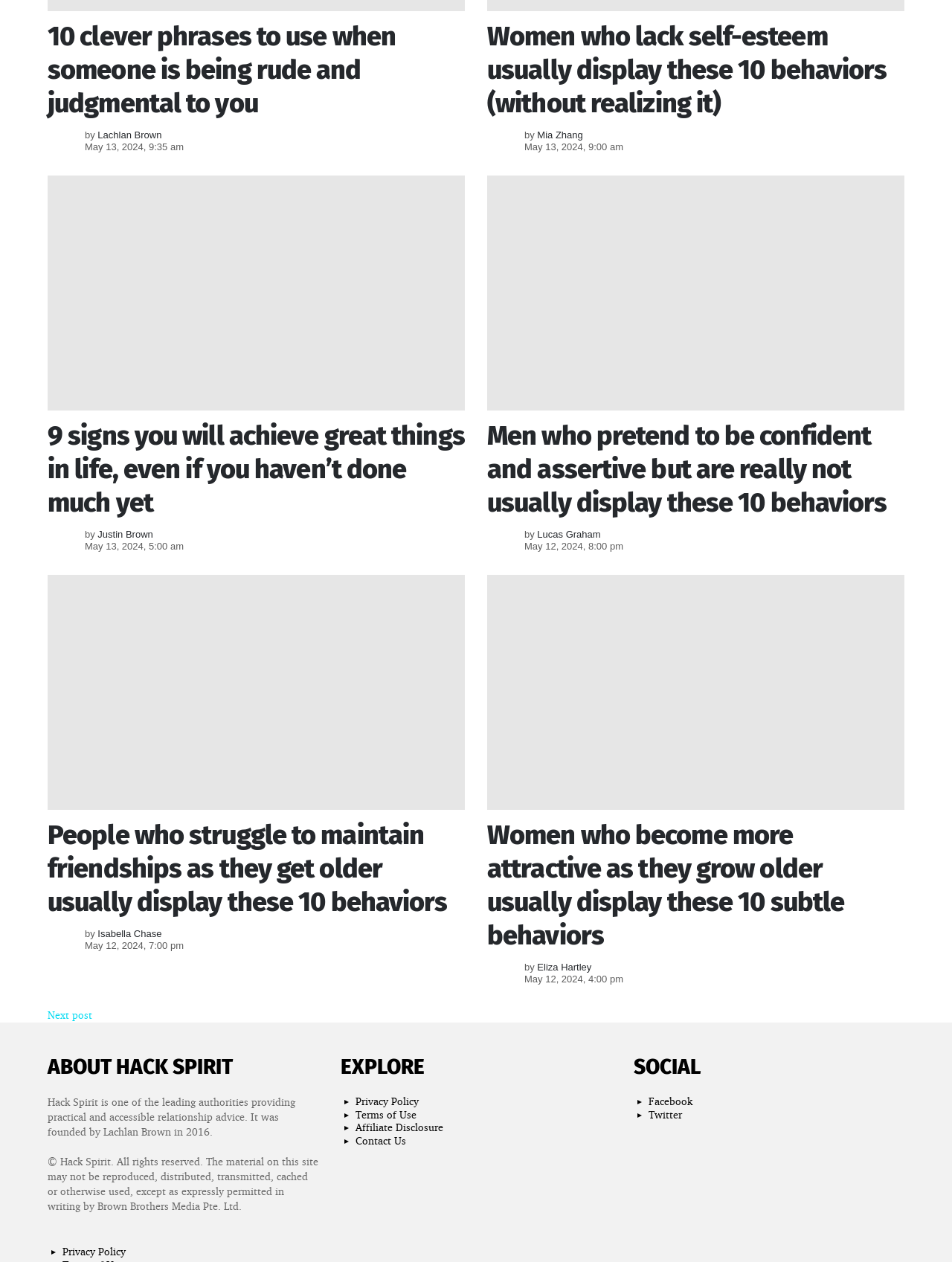Identify the bounding box coordinates for the element you need to click to achieve the following task: "View the next post". Provide the bounding box coordinates as four float numbers between 0 and 1, in the form [left, top, right, bottom].

[0.05, 0.799, 0.097, 0.809]